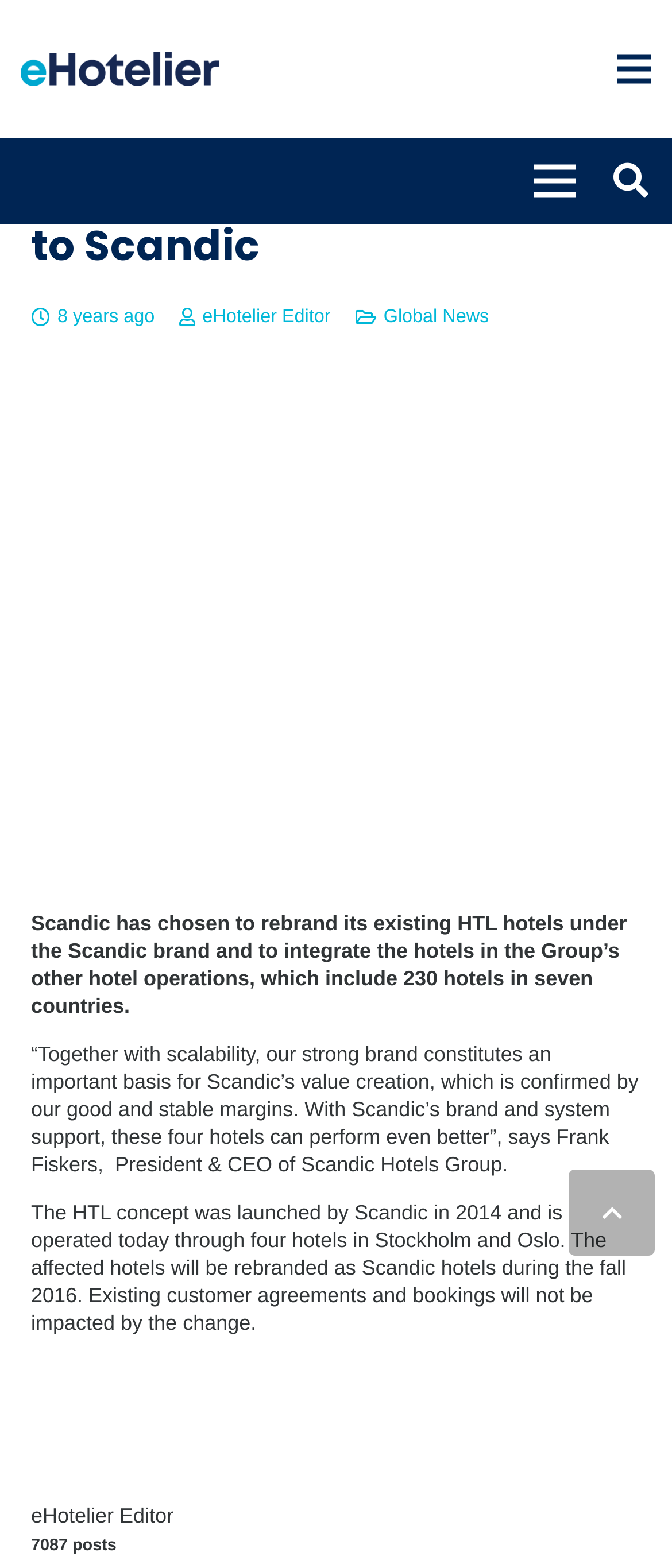Locate the headline of the webpage and generate its content.

HTL hotels to change name to Scandic